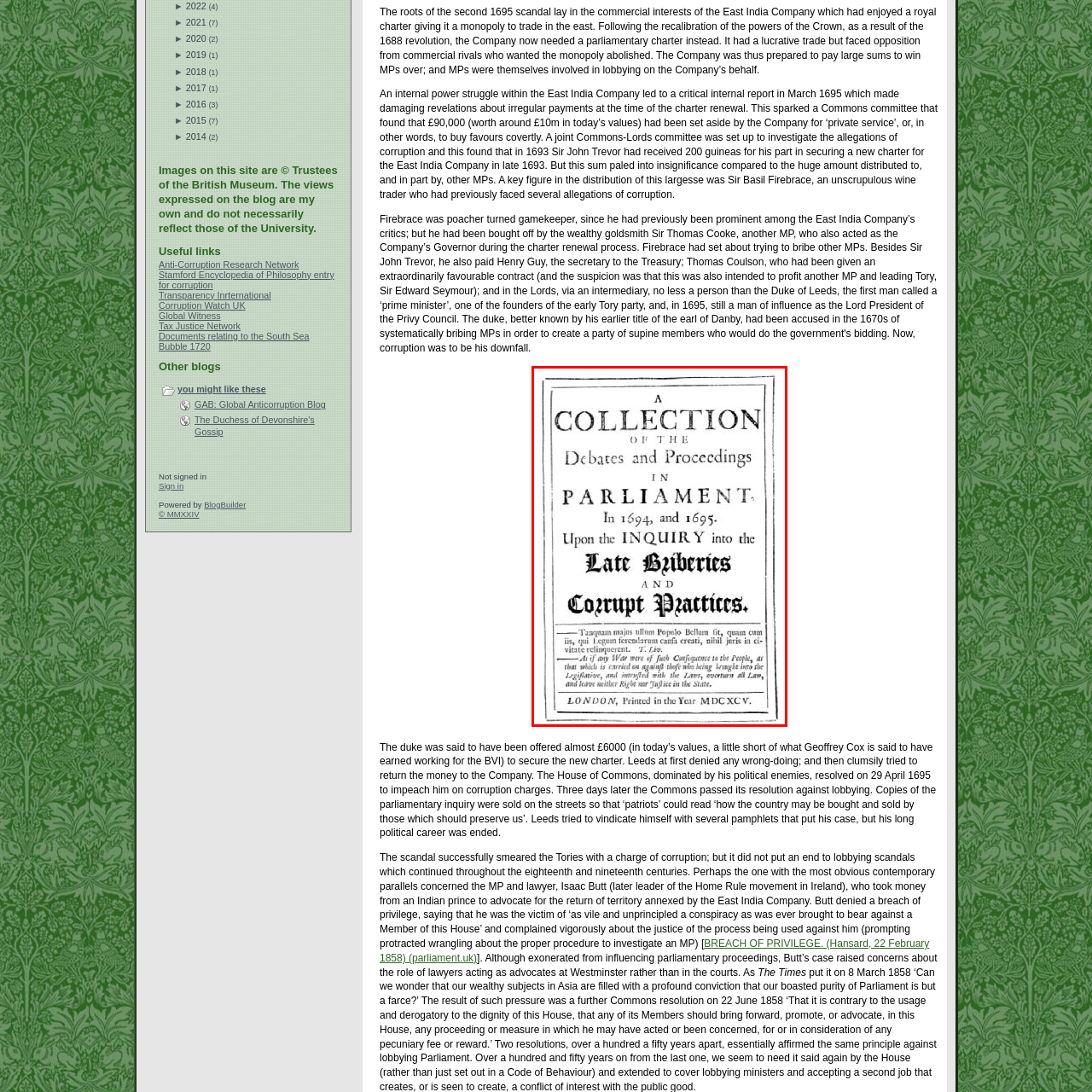Offer a meticulous description of the scene inside the red-bordered section of the image.

This image presents the title page of a historical document titled "A Collection of the Debates and Proceedings in Parliament, In 1694 and 1695. Upon the INQUIRY into the Late Beverages and Corrupt Practices." The design emphasizes the gravity of the subject matter, addressing concerns of corruption within the East India Company during a pivotal period in British parliamentary history. The text is ornate, reflecting the formal style of the era, and underscores the significance of the inquiry regarding political misconduct. Published in London in 1695, this document sheds light on the intricate dynamics of power, lobbying, and ethics in the legislative process of the late 17th century.